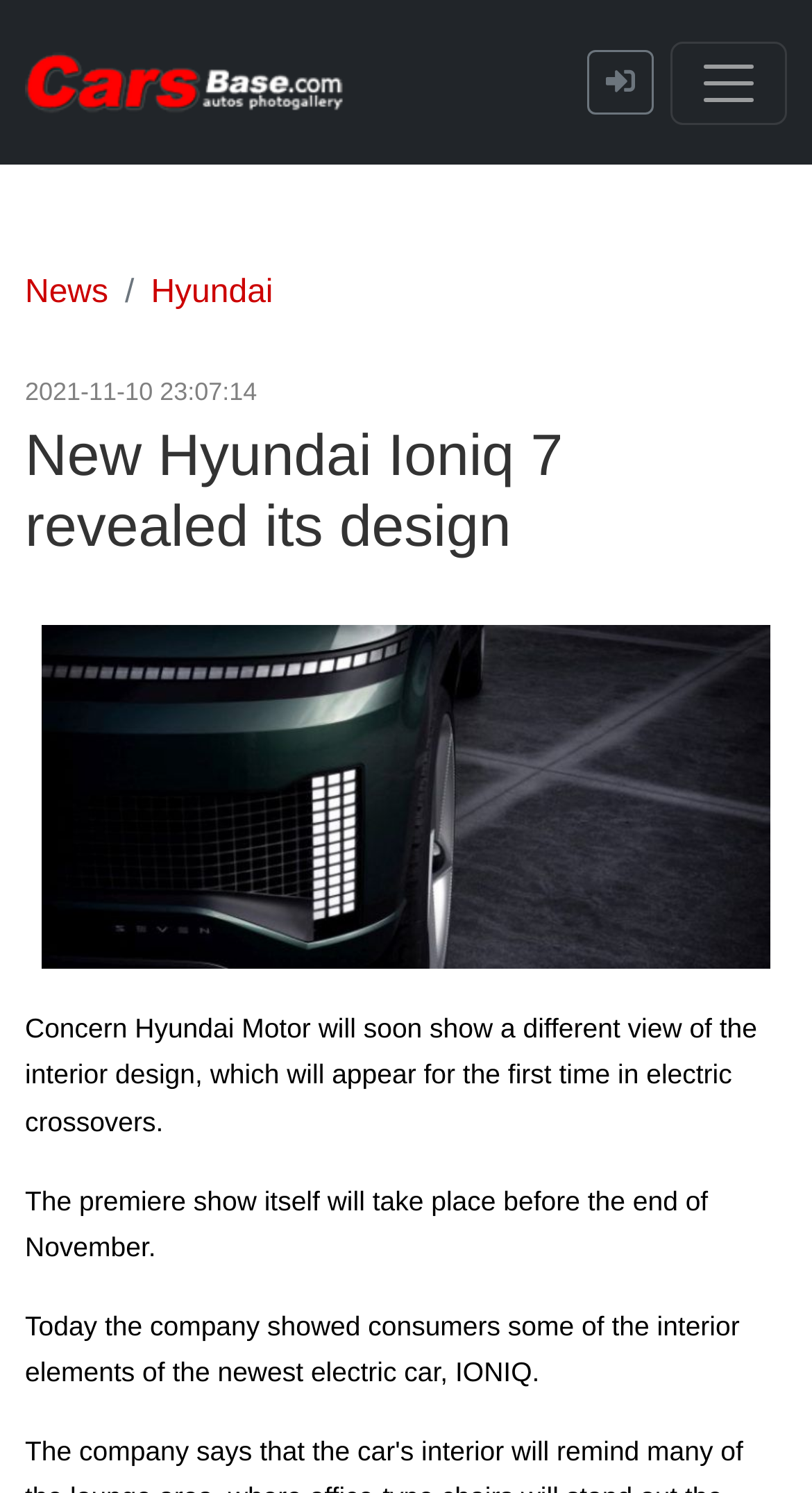Respond to the question below with a single word or phrase: What is the type of car revealed in the news?

Electric crossover